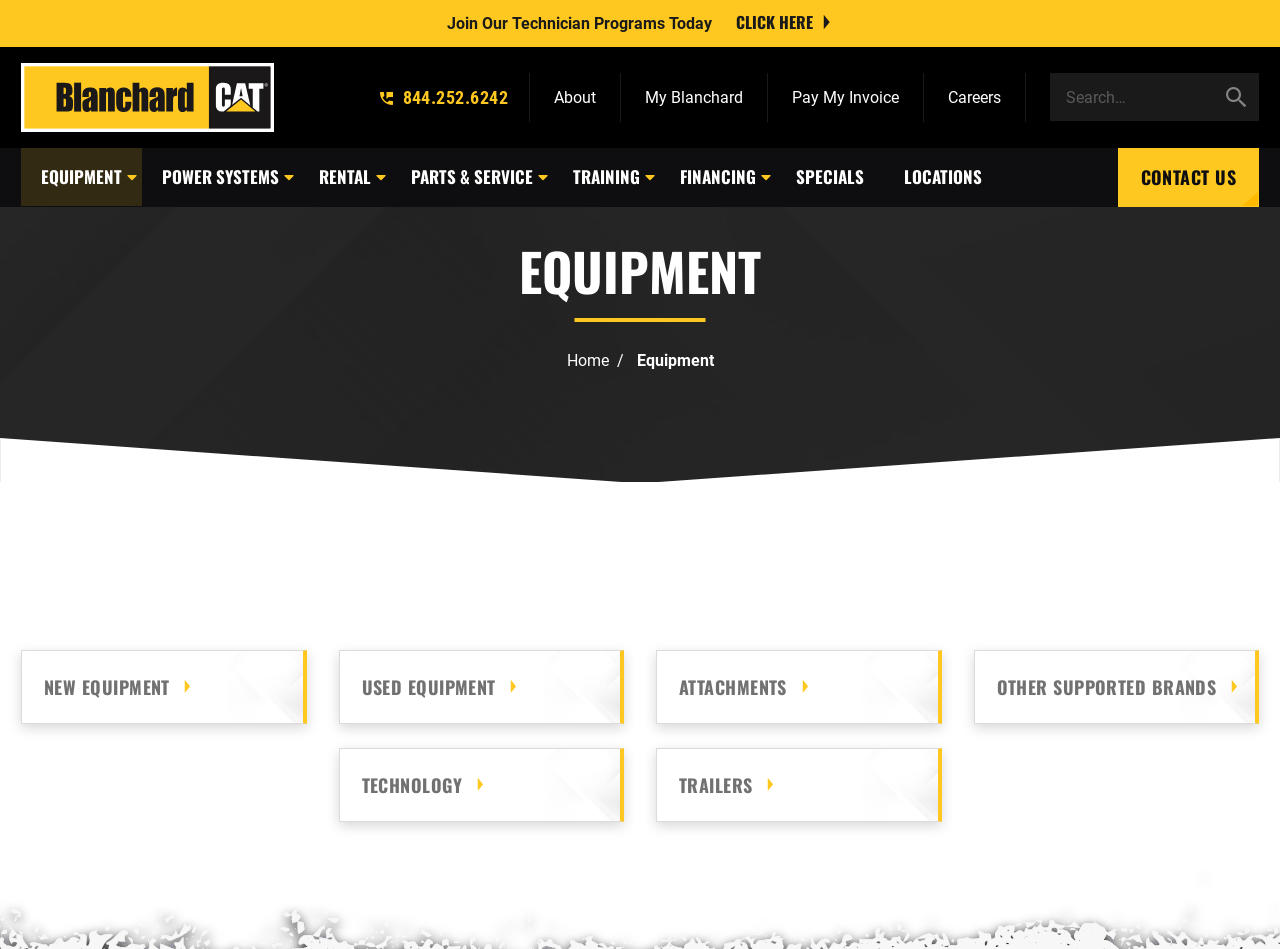Produce an extensive caption that describes everything on the webpage.

The webpage is about Blanchard Machinery, a dealer of Cat equipment. At the top, there is a logo of Blanchard Machinery, accompanied by a phone number and a link to join their technician programs. Below the logo, there is a navigation menu with links to various sections, including "About", "My Blanchard", "Pay My Invoice", "Careers", and more. 

To the right of the navigation menu, there is a search bar with a magnifying glass icon. Below the search bar, there are several categories of equipment, including "EQUIPMENT", "POWER SYSTEMS", "RENTAL", "PARTS & SERVICE", "TRAINING", "FINANCING", "SPECIALS", and "LOCATIONS". Each category has a dropdown icon.

Further down, there is a large heading that reads "EQUIPMENT", followed by a breadcrumb navigation showing the current page location. Below the breadcrumb, there is a large image that spans the entire width of the page.

The main content of the page is divided into several sections, each with a heading and links to subcategories. The sections include "NEW EQUIPMENT", "USED EQUIPMENT", "ATTACHMENTS", "OTHER SUPPORTED BRANDS", "TECHNOLOGY", and "TRAILERS". Each section has a link with a dropdown icon, indicating that there are more options available.